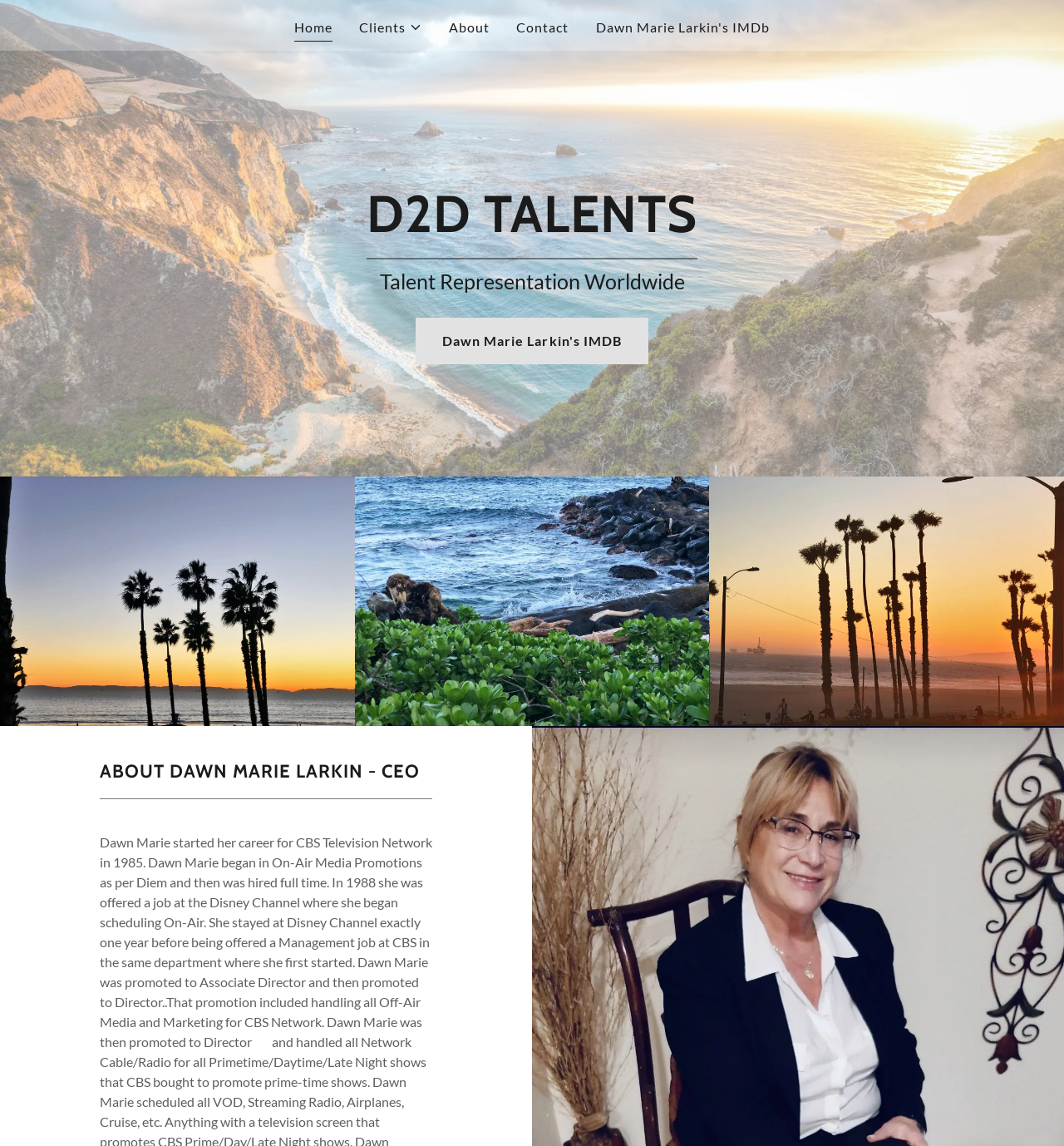Based on the element description: "Dawn Marie Larkin's IMDb", identify the bounding box coordinates for this UI element. The coordinates must be four float numbers between 0 and 1, listed as [left, top, right, bottom].

[0.555, 0.011, 0.728, 0.037]